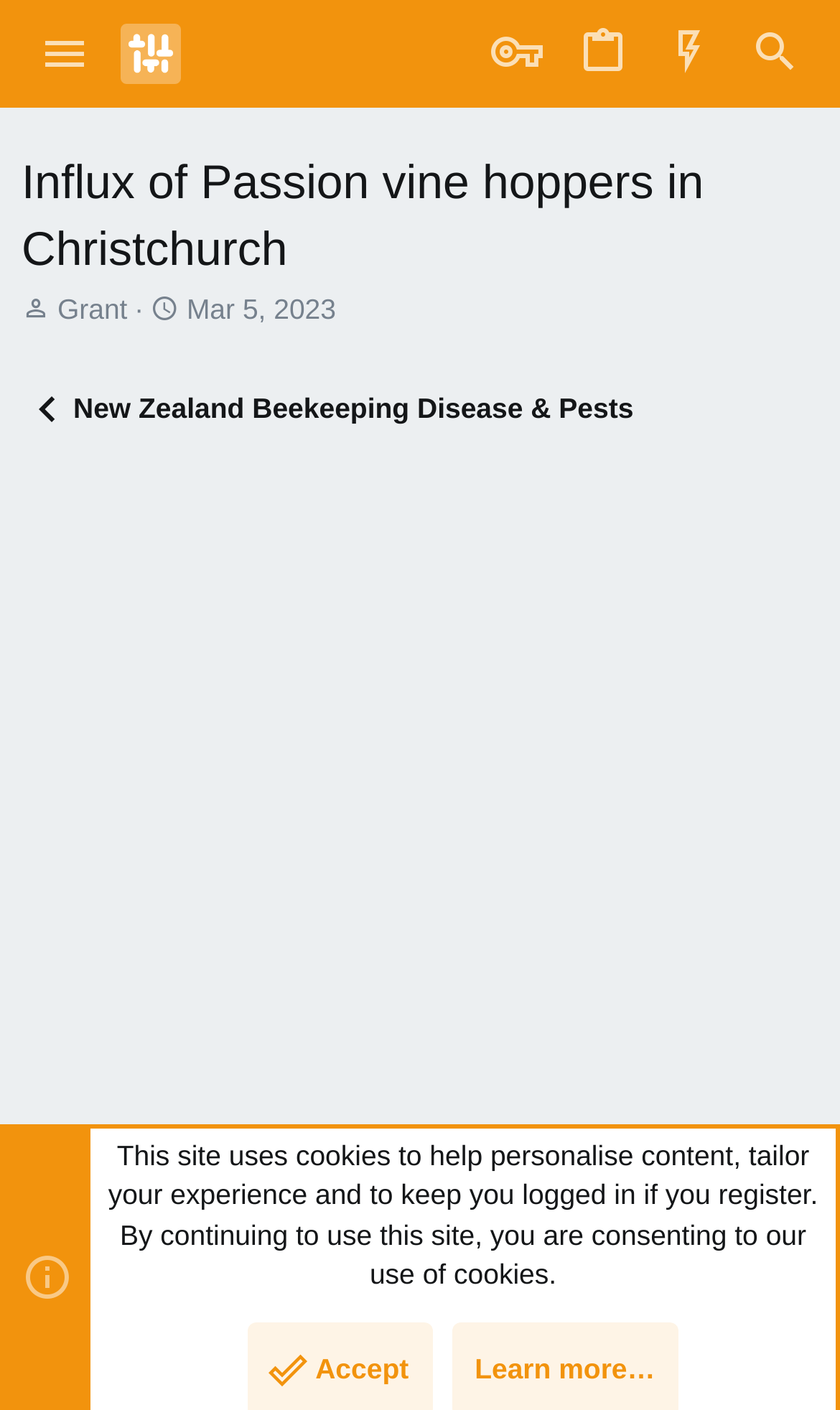What is the name of the thread starter?
Look at the screenshot and give a one-word or phrase answer.

Grant